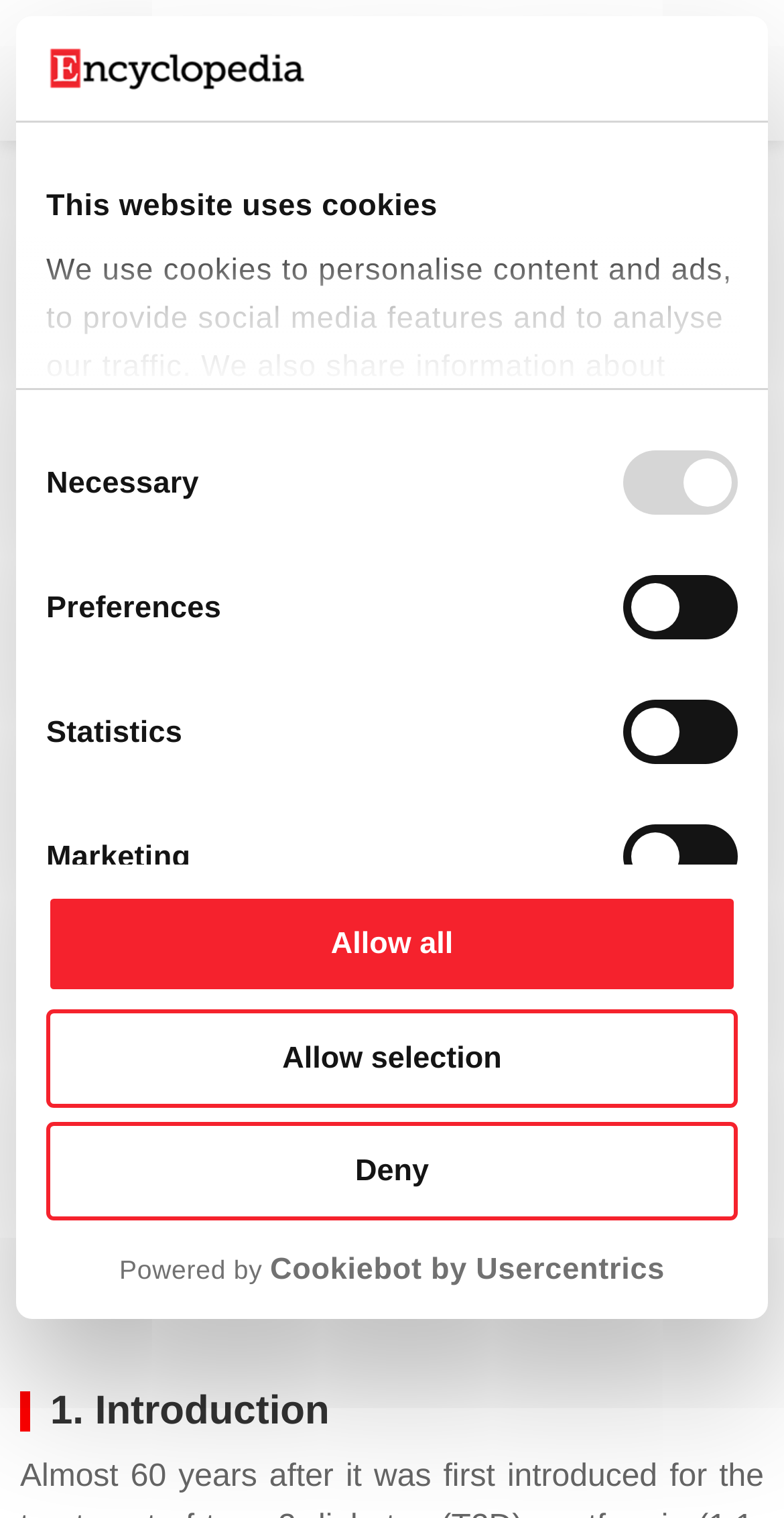Could you find the bounding box coordinates of the clickable area to complete this instruction: "Click the 'Deny' button"?

[0.059, 0.739, 0.941, 0.804]